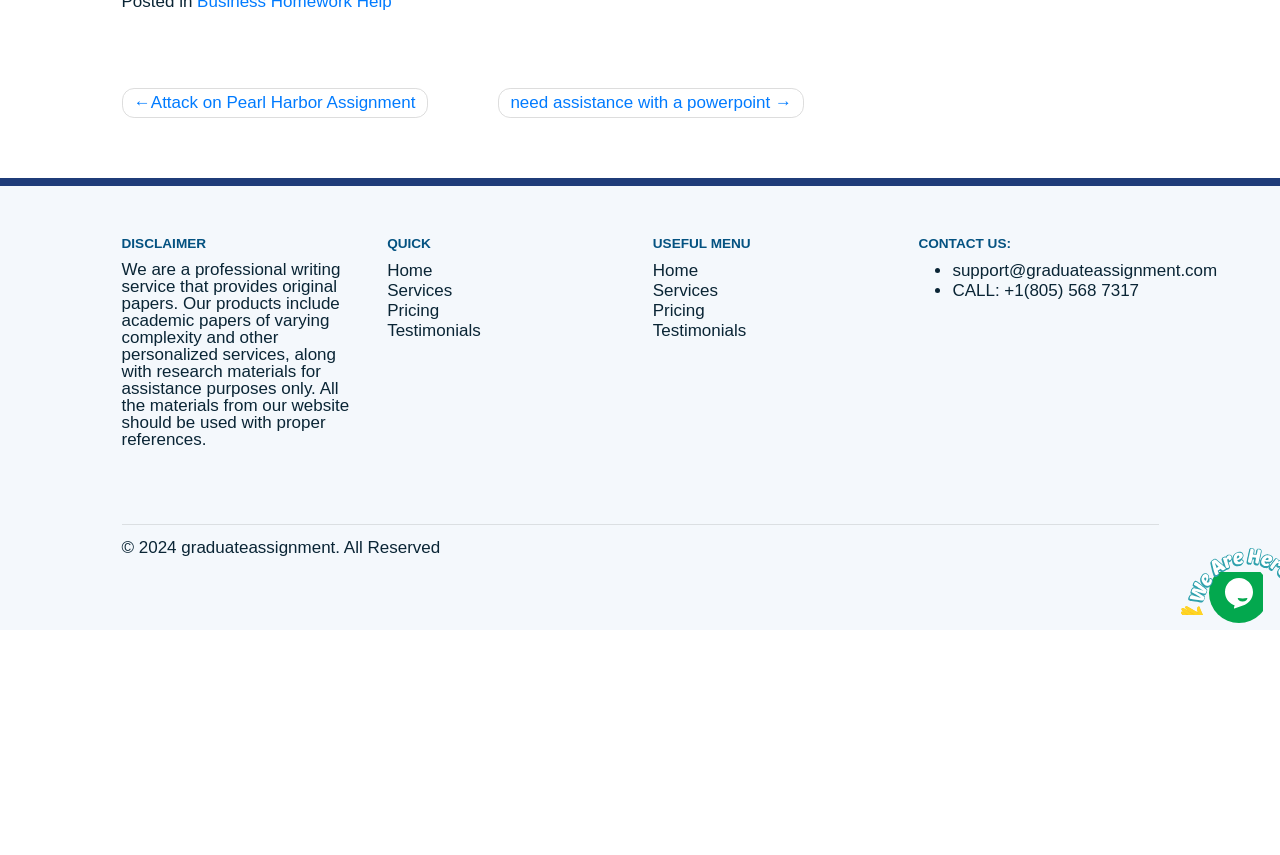Given the element description Business Homework Help, identify the bounding box coordinates for the UI element on the webpage screenshot. The format should be (top-left x, top-left y, bottom-right x, bottom-right y), with values between 0 and 1.

[0.181, 0.122, 0.36, 0.148]